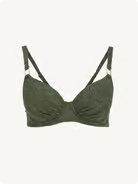What is the purpose of the bikini top's design?
Look at the image and respond with a single word or a short phrase.

To provide comfort and accentuate the wearer's figure